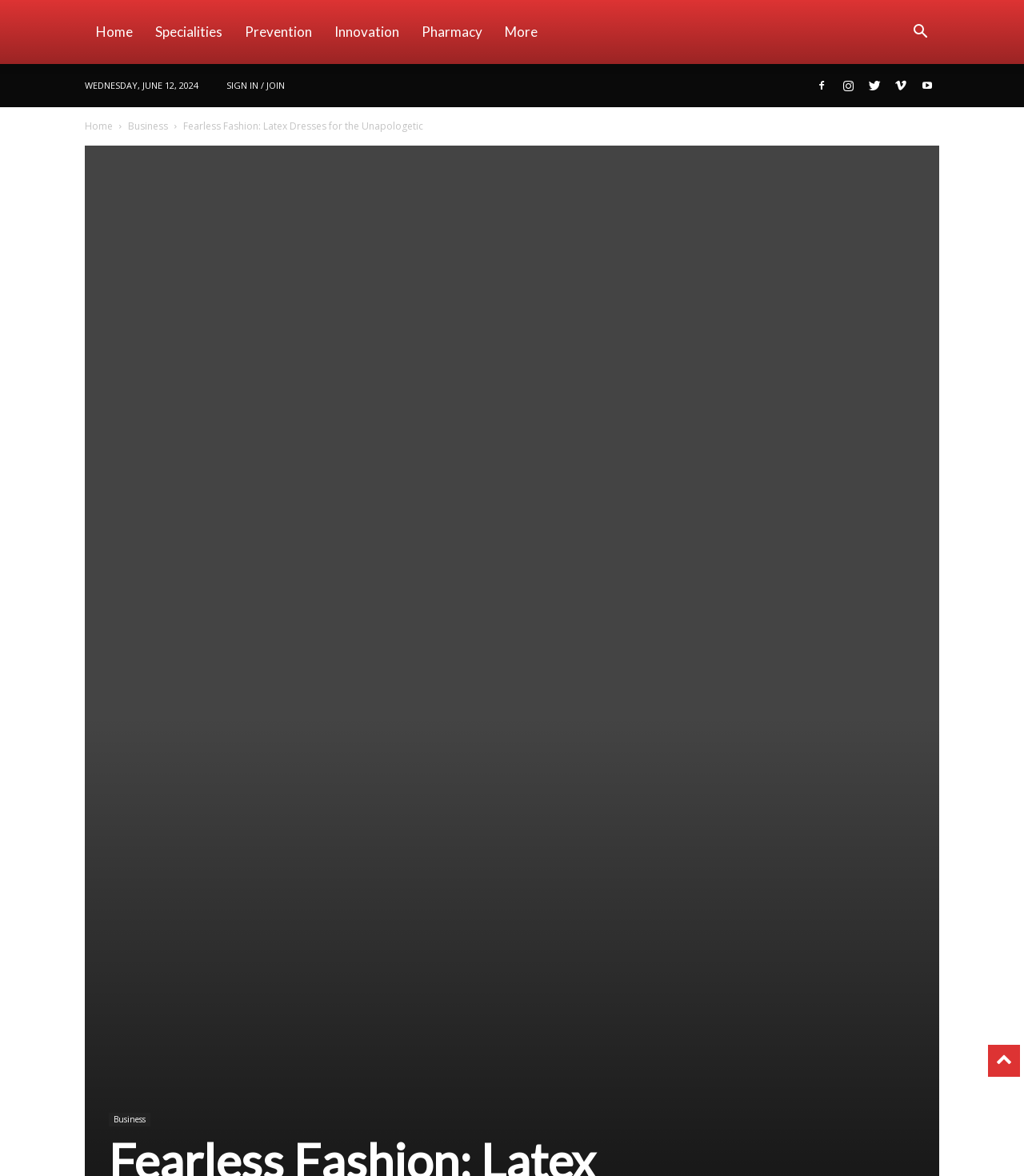What is the second menu item?
We need a detailed and meticulous answer to the question.

I looked at the link elements at the top of the webpage and found that the second link element has the text 'Specialities' located at [0.141, 0.0, 0.228, 0.054].